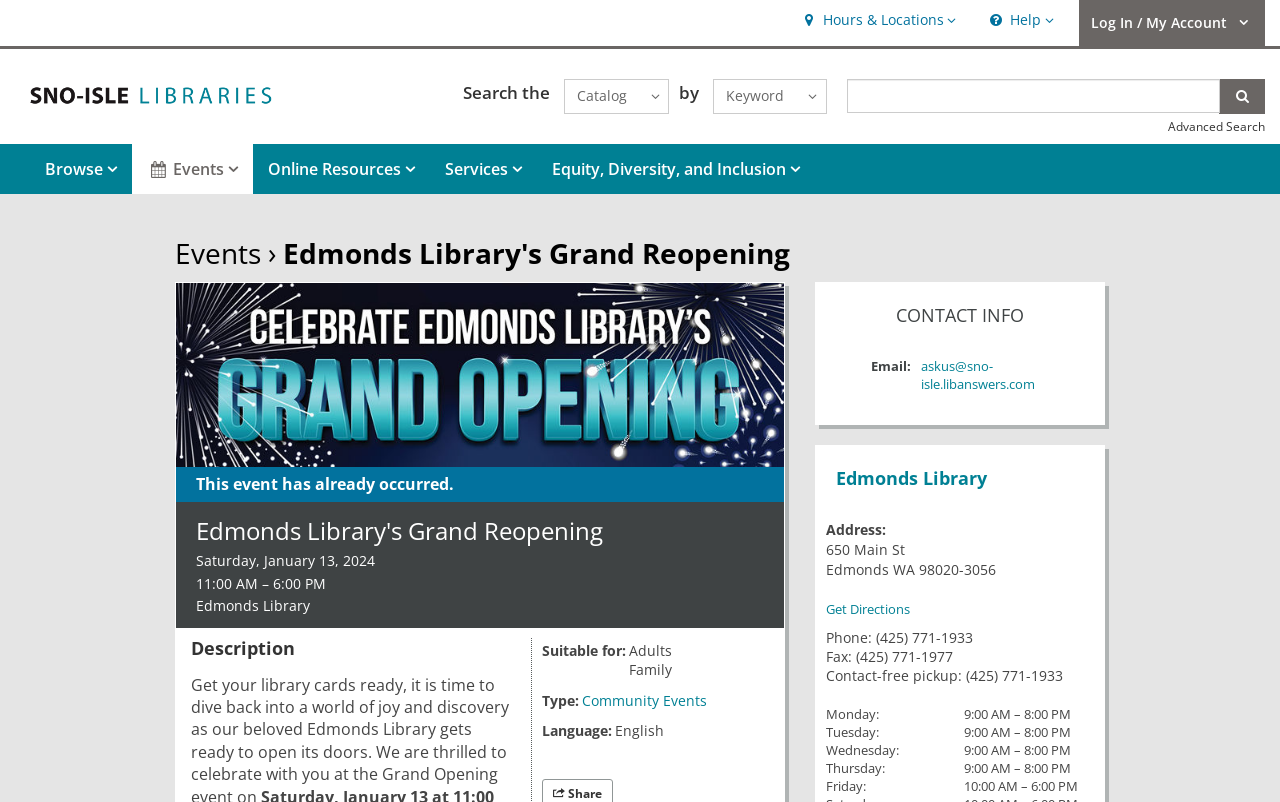Locate the coordinates of the bounding box for the clickable region that fulfills this instruction: "Search for a query".

[0.661, 0.098, 0.953, 0.141]